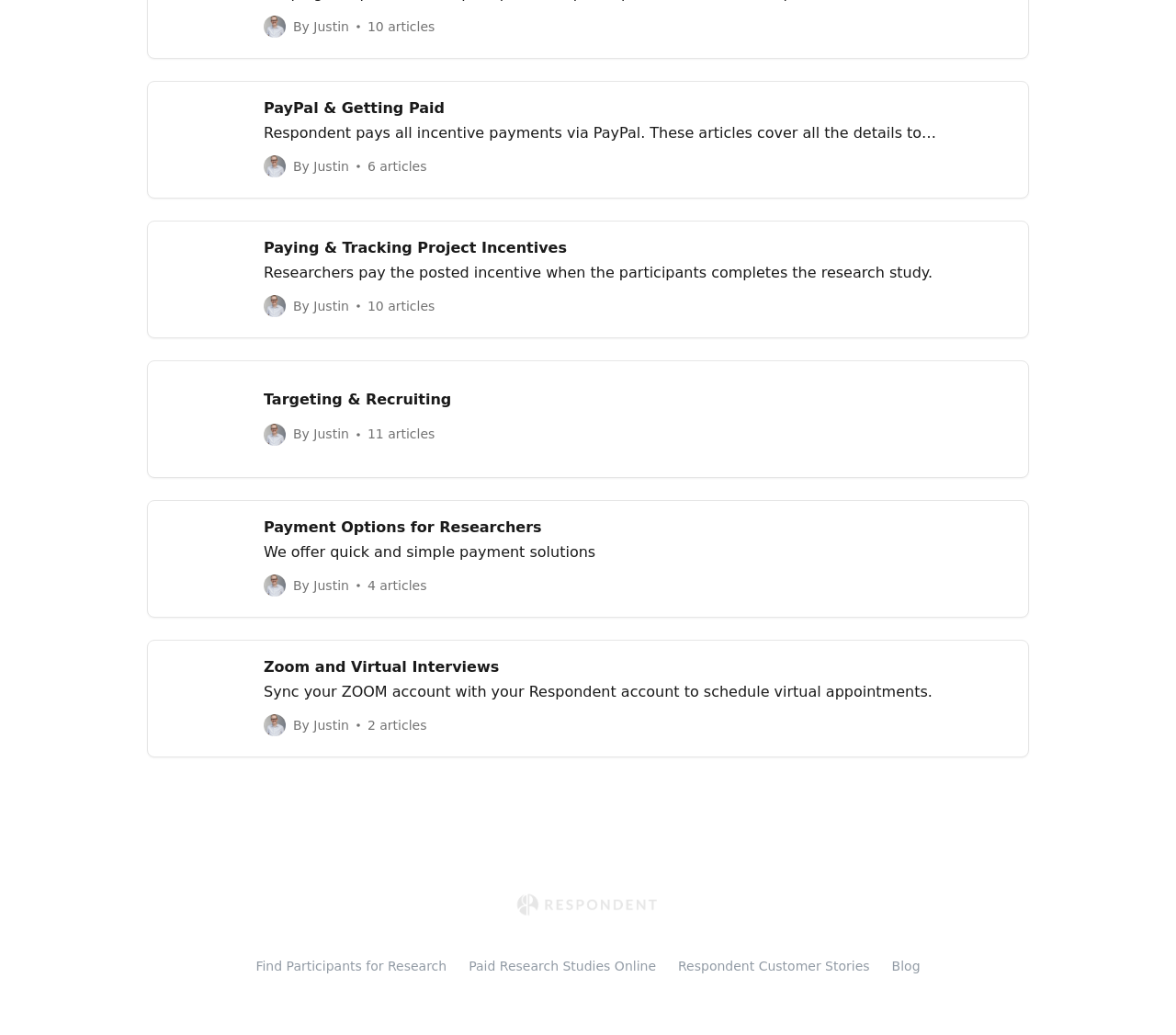Find the bounding box coordinates of the element to click in order to complete the given instruction: "Read Reviews."

None